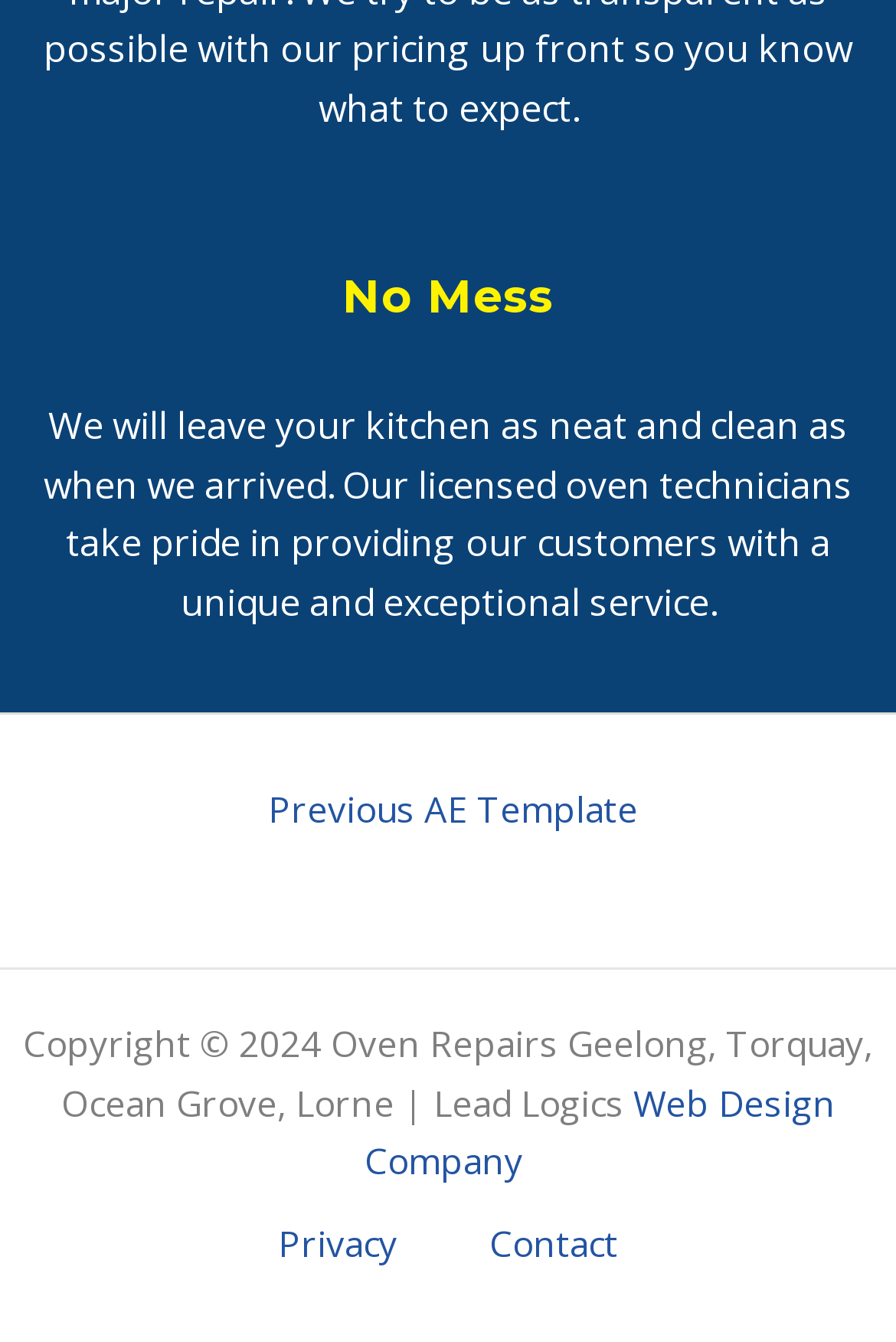Please provide a brief answer to the question using only one word or phrase: 
How many links are there in the site navigation?

2